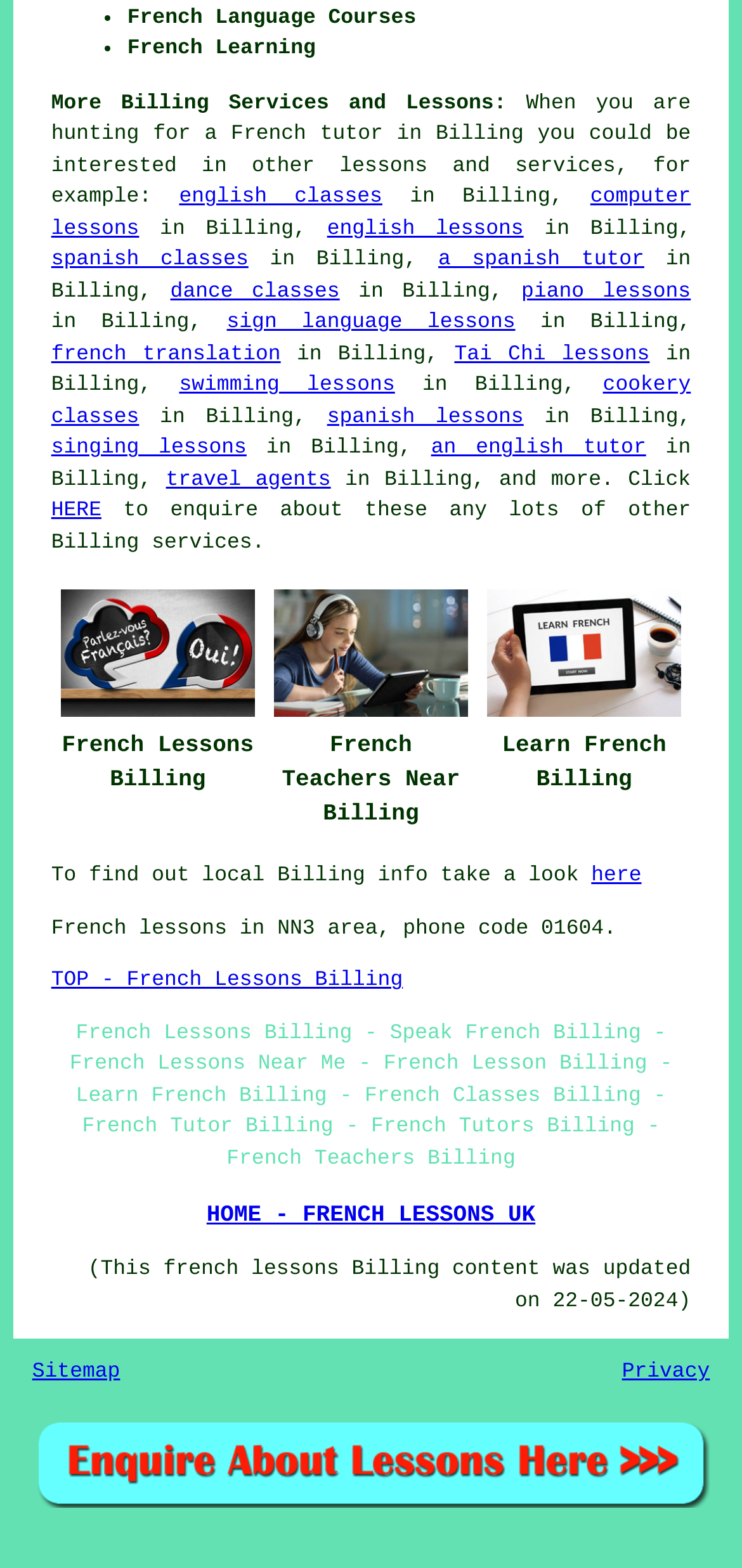From the webpage screenshot, predict the bounding box coordinates (top-left x, top-left y, bottom-right x, bottom-right y) for the UI element described here: alt="Better with bekah logo"

None